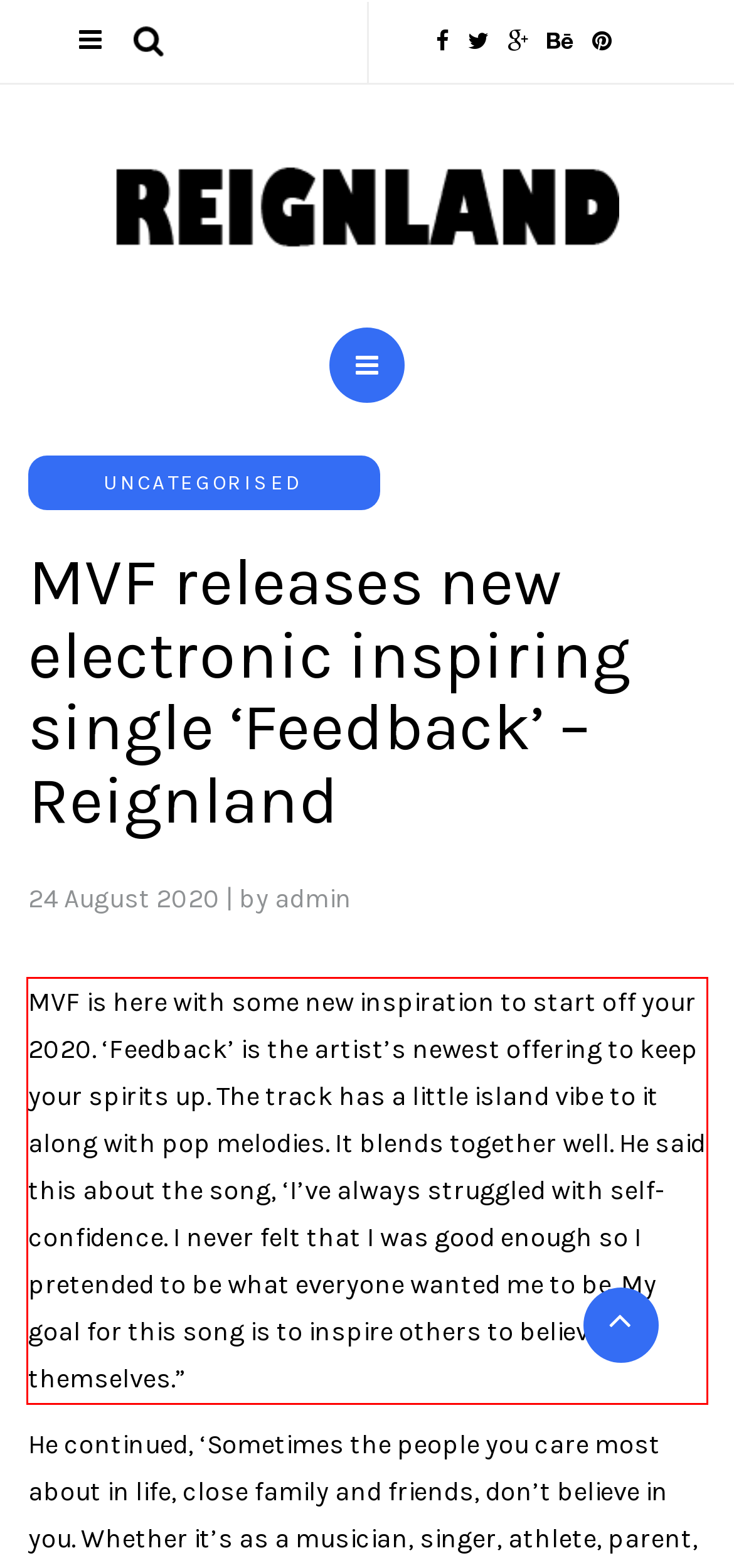Please analyze the provided webpage screenshot and perform OCR to extract the text content from the red rectangle bounding box.

MVF is here with some new inspiration to start off your 2020. ‘Feedback’ is the artist’s newest offering to keep your spirits up. The track has a little island vibe to it along with pop melodies. It blends together well. He said this about the song, ‘I’ve always struggled with self-confidence. I never felt that I was good enough so I pretended to be what everyone wanted me to be. My goal for this song is to inspire others to believe in themselves.”